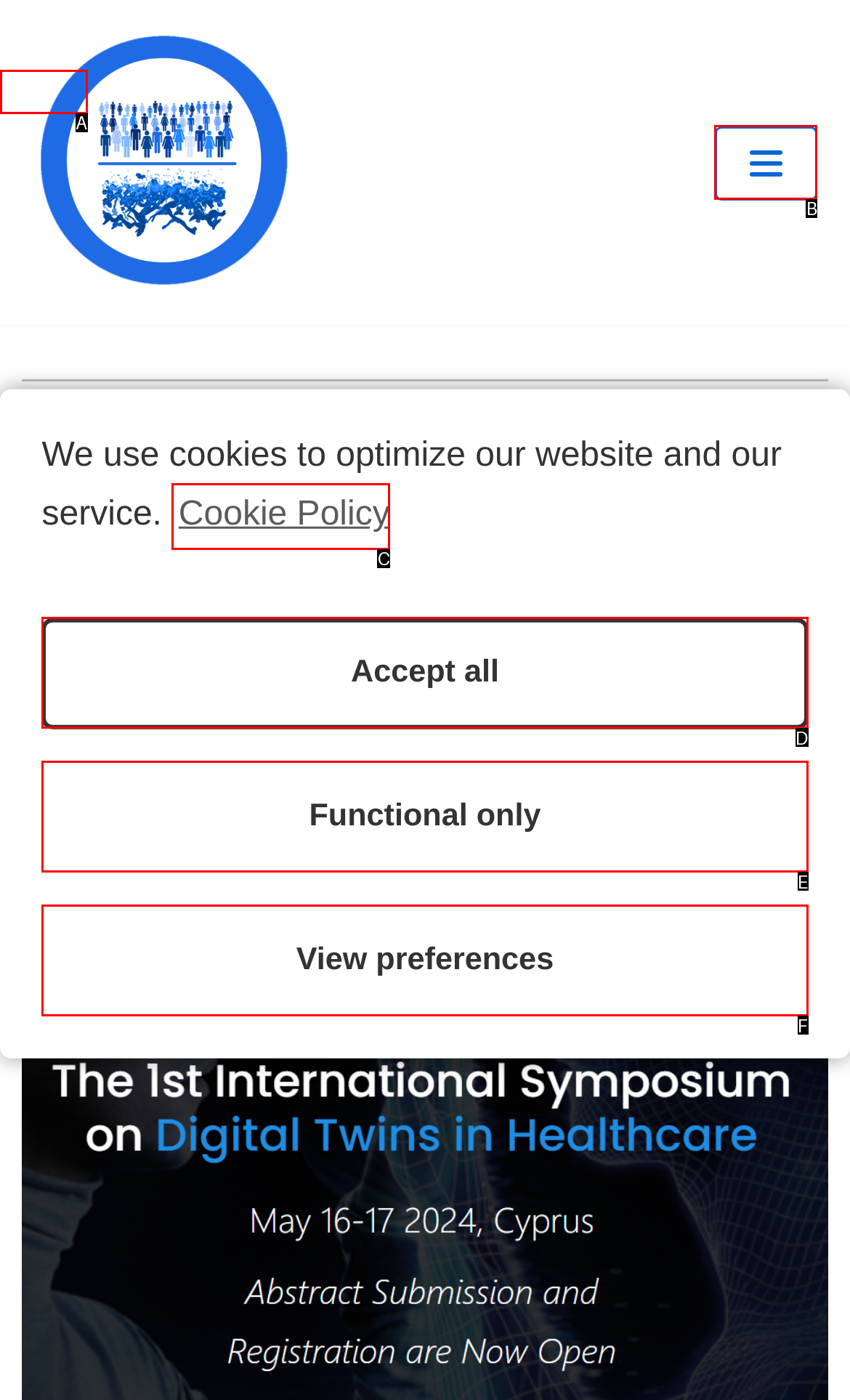Using the description: Skip to content
Identify the letter of the corresponding UI element from the choices available.

A